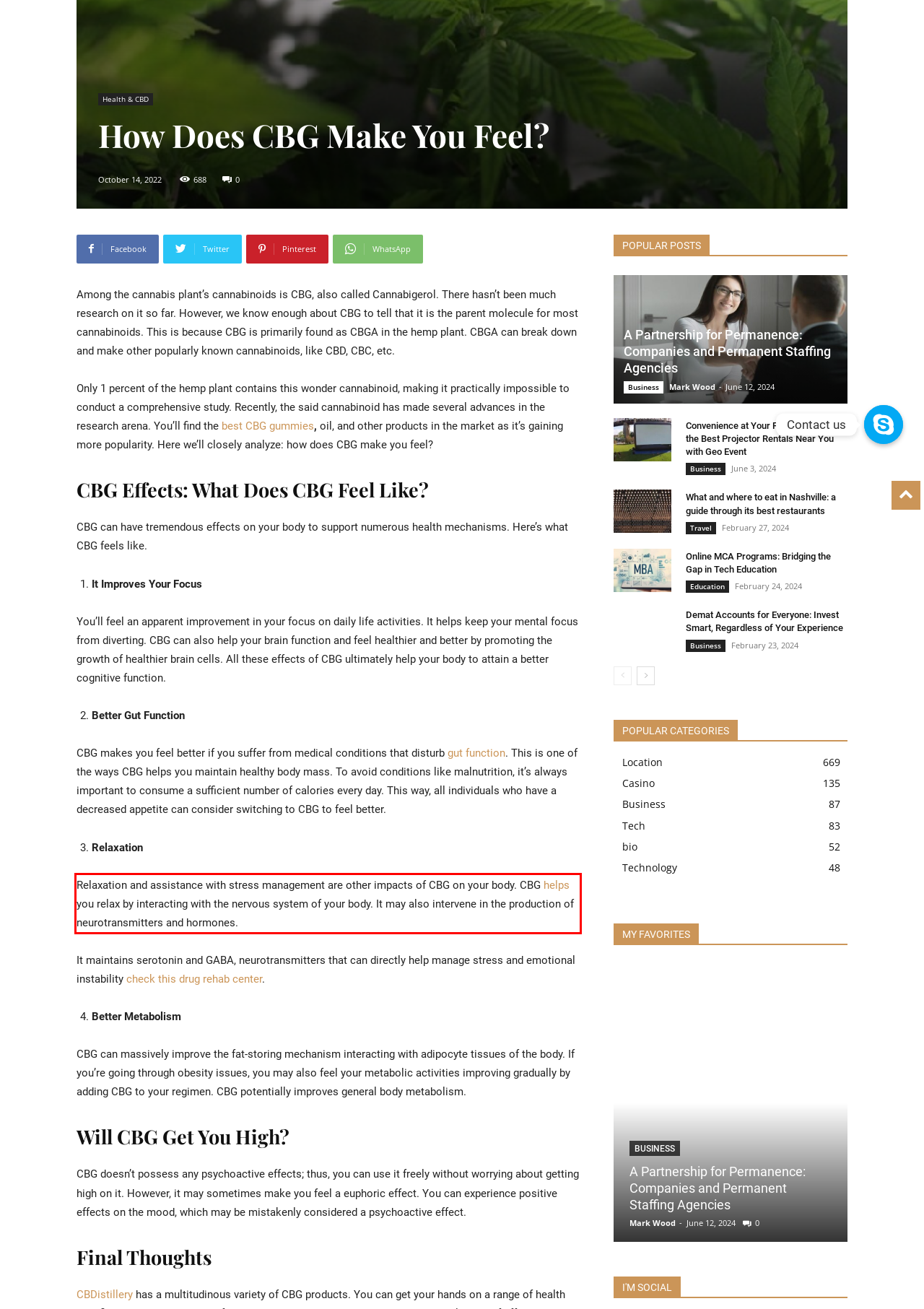Please analyze the provided webpage screenshot and perform OCR to extract the text content from the red rectangle bounding box.

Relaxation and assistance with stress management are other impacts of CBG on your body. CBG helps you relax by interacting with the nervous system of your body. It may also intervene in the production of neurotransmitters and hormones.